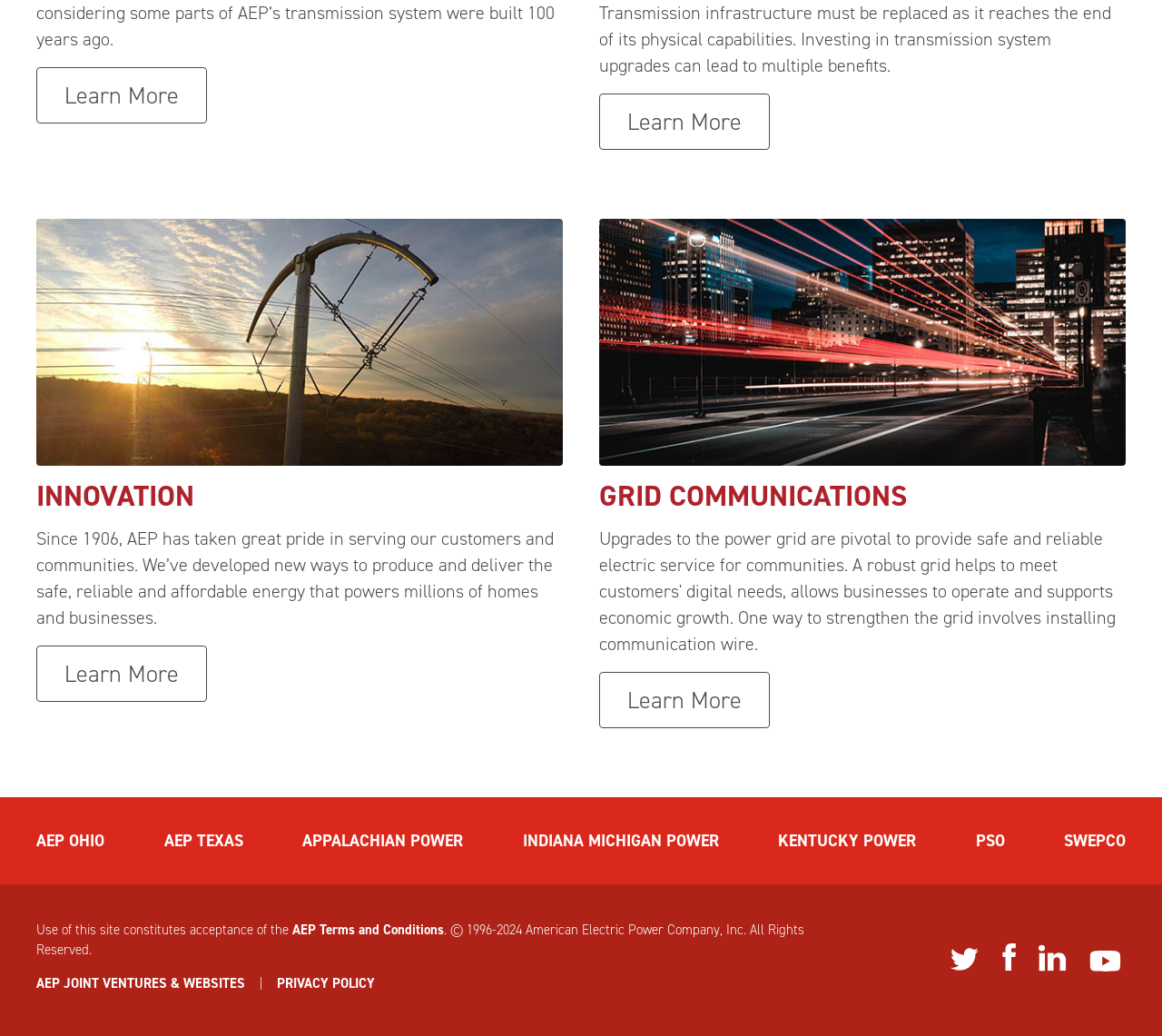Determine the bounding box coordinates for the HTML element described here: "AEP Terms and Conditions".

[0.252, 0.889, 0.382, 0.906]